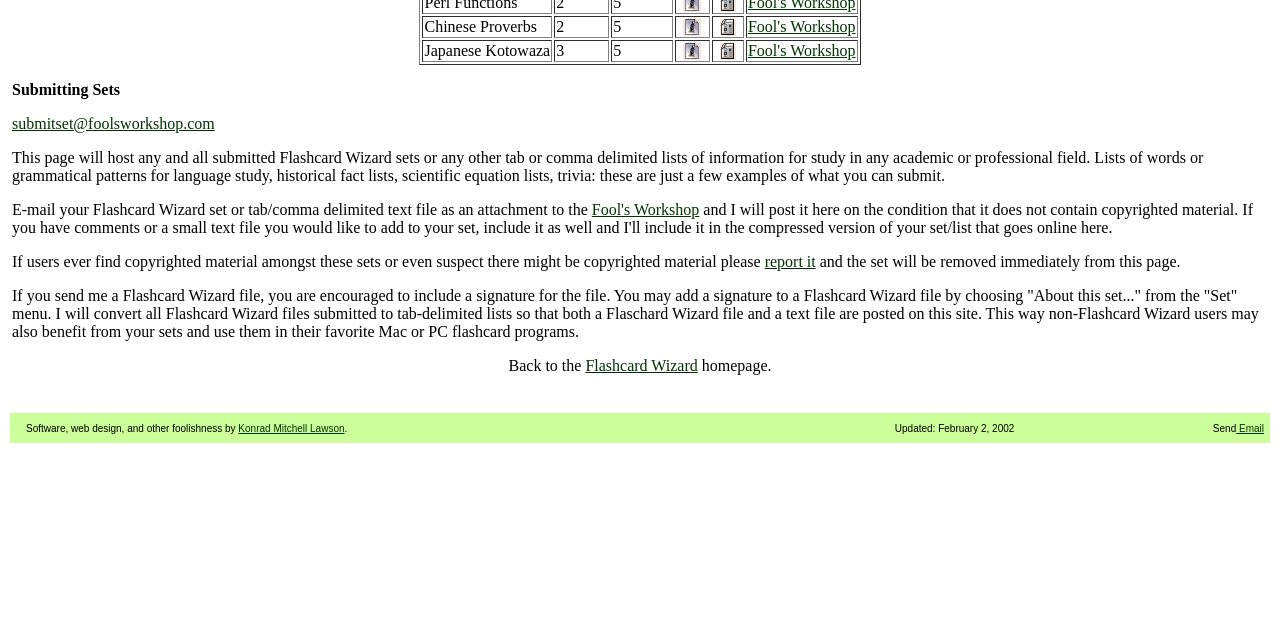Given the element description "Konrad Mitchell Lawson" in the screenshot, predict the bounding box coordinates of that UI element.

[0.186, 0.66, 0.269, 0.677]